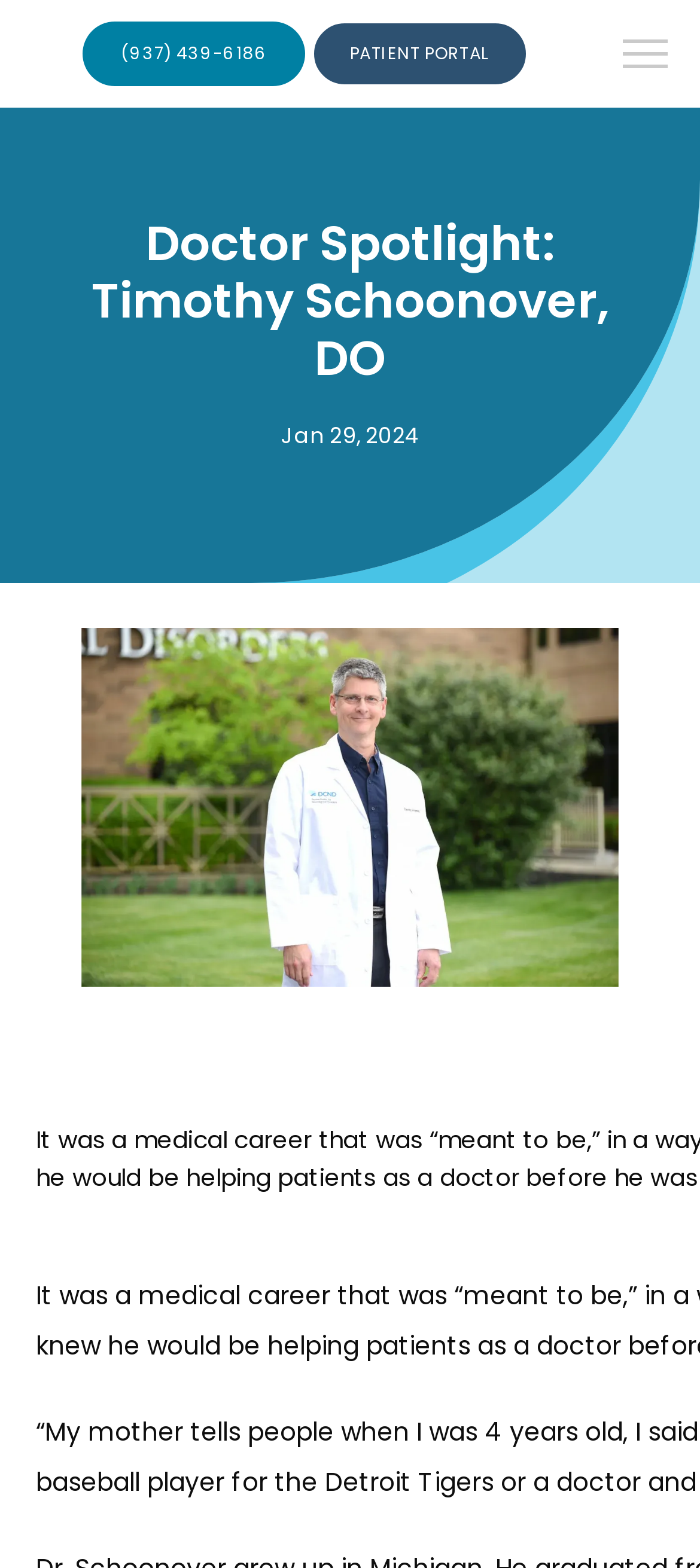Please identify the bounding box coordinates of the element I should click to complete this instruction: 'Access PATIENT PORTAL'. The coordinates should be given as four float numbers between 0 and 1, like this: [left, top, right, bottom].

[0.441, 0.011, 0.758, 0.058]